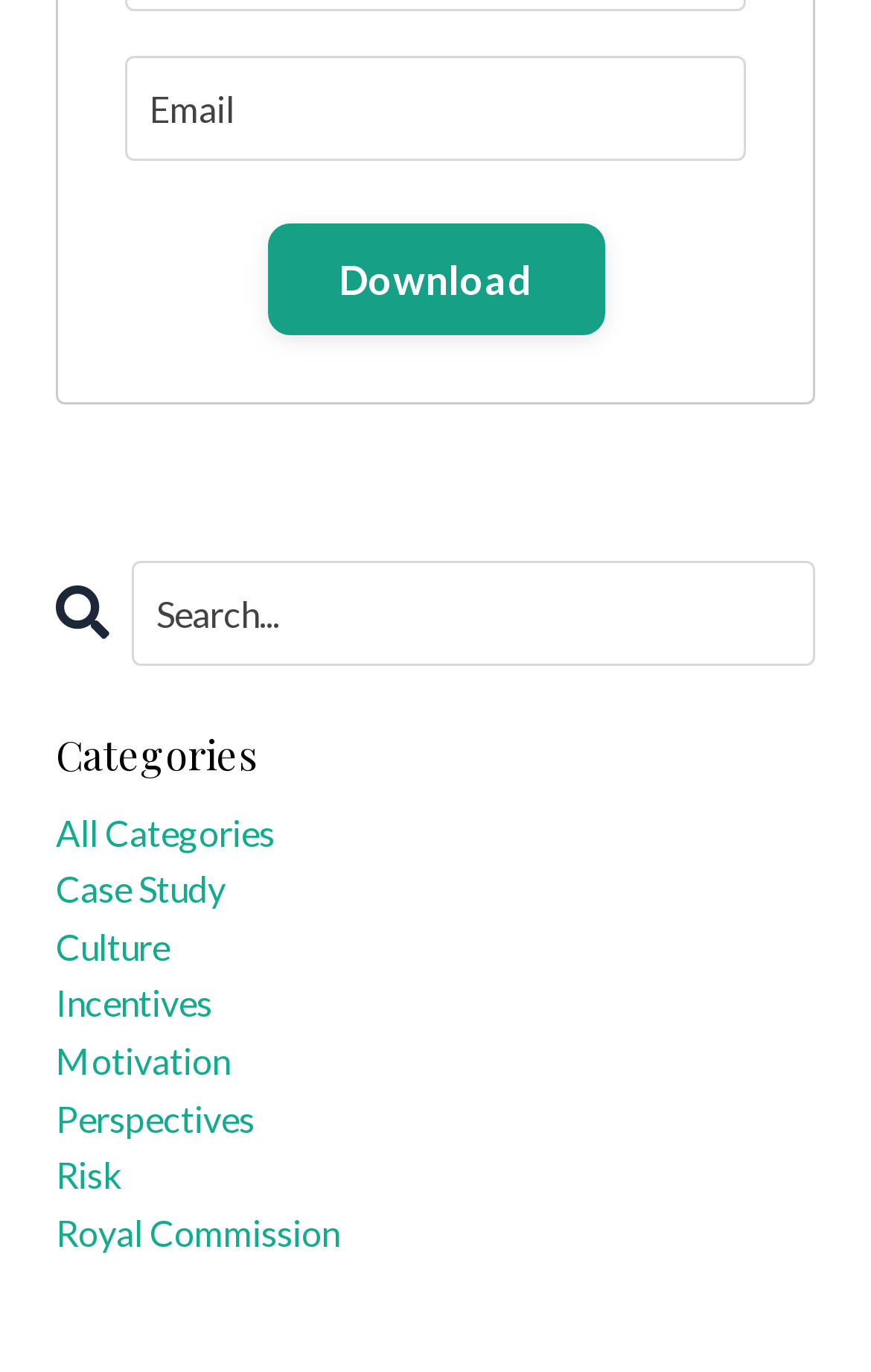Find the bounding box coordinates of the clickable area required to complete the following action: "call the phone number".

None